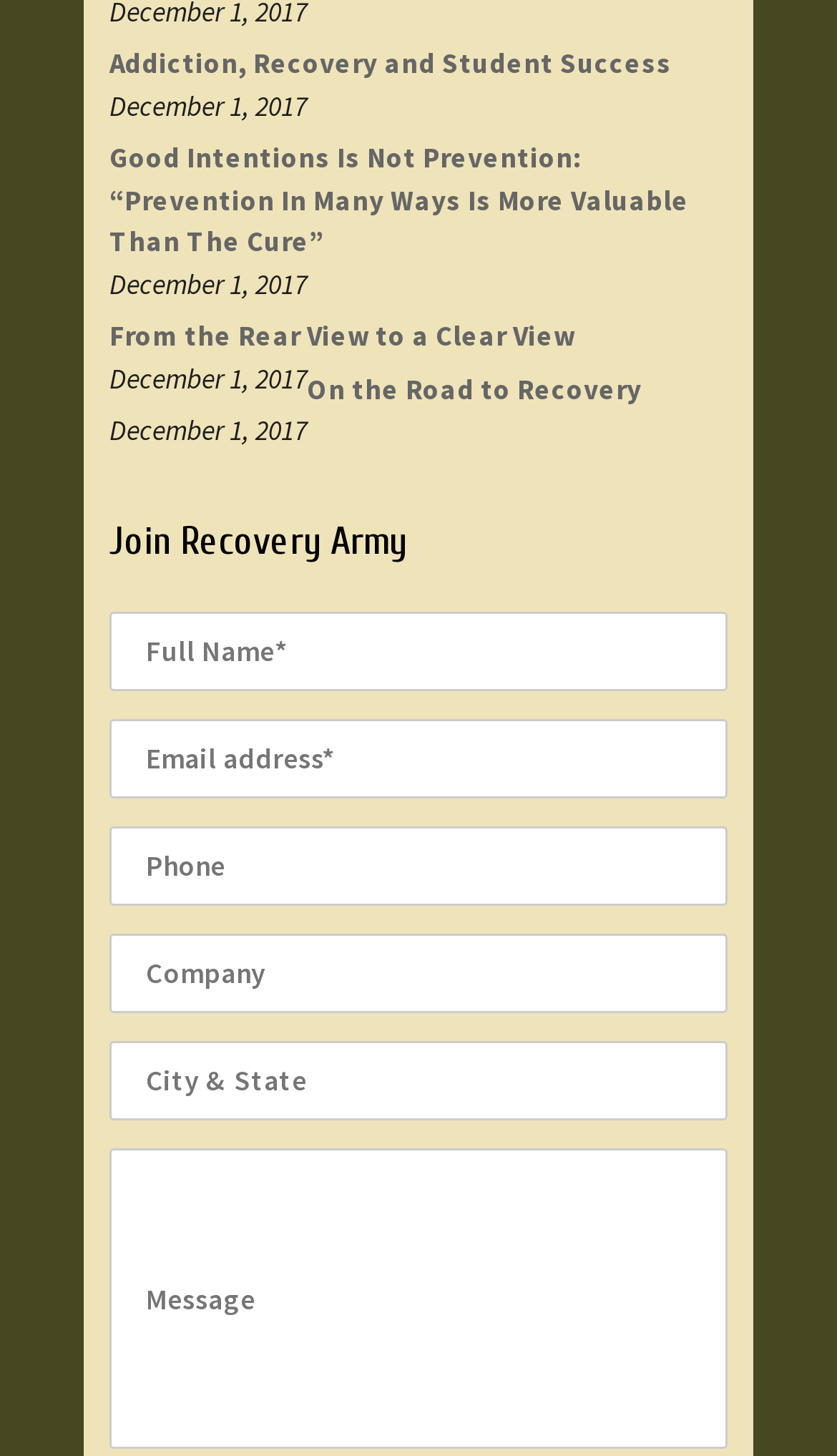Please specify the bounding box coordinates of the clickable section necessary to execute the following command: "Type email address".

[0.131, 0.494, 0.869, 0.548]